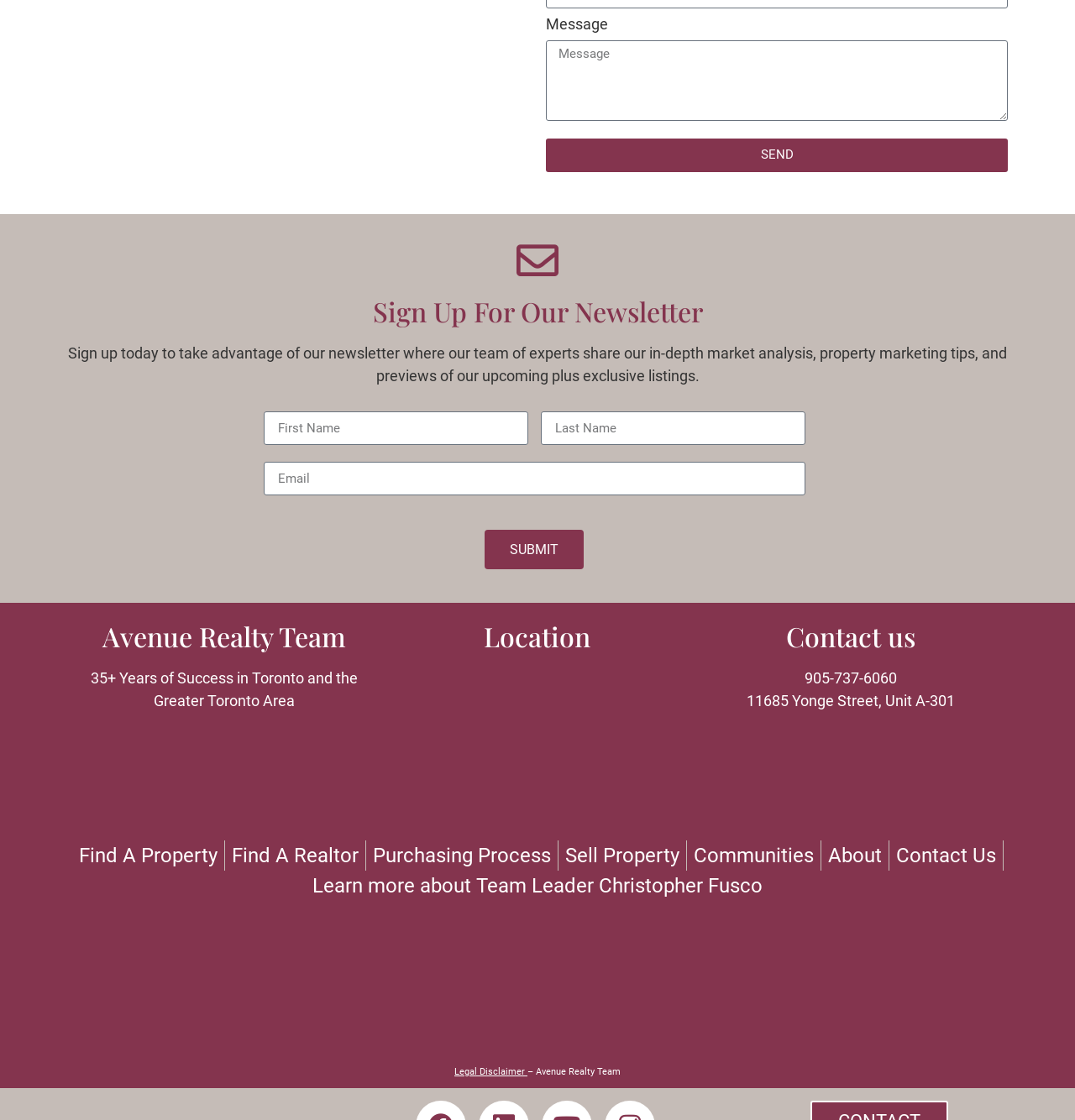What is the location of Avenue Realty Team? Observe the screenshot and provide a one-word or short phrase answer.

11685 Yonge Street, Unit A-301